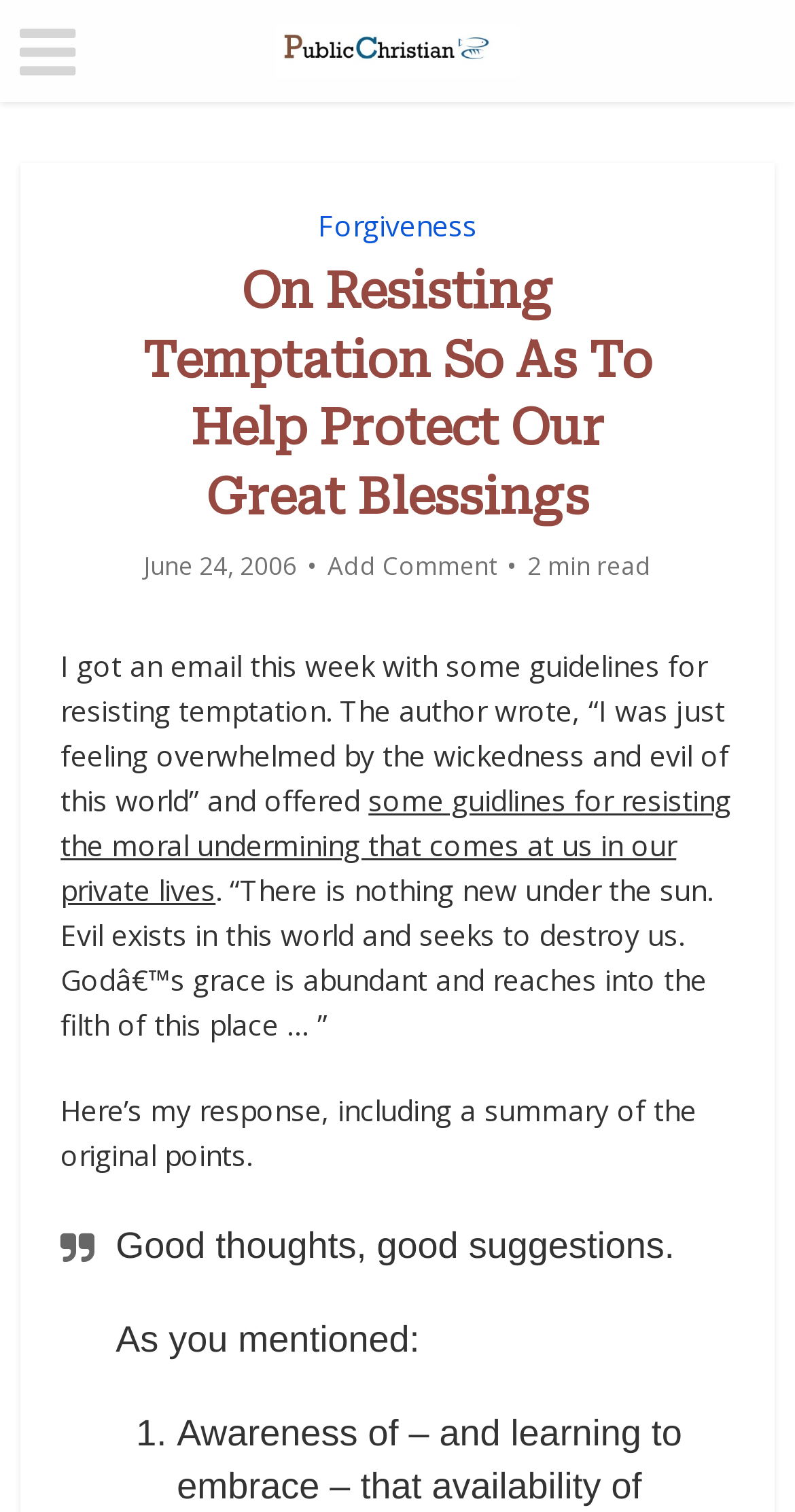Bounding box coordinates are specified in the format (top-left x, top-left y, bottom-right x, bottom-right y). All values are floating point numbers bounded between 0 and 1. Please provide the bounding box coordinate of the region this sentence describes: Forgiveness

[0.4, 0.136, 0.6, 0.162]